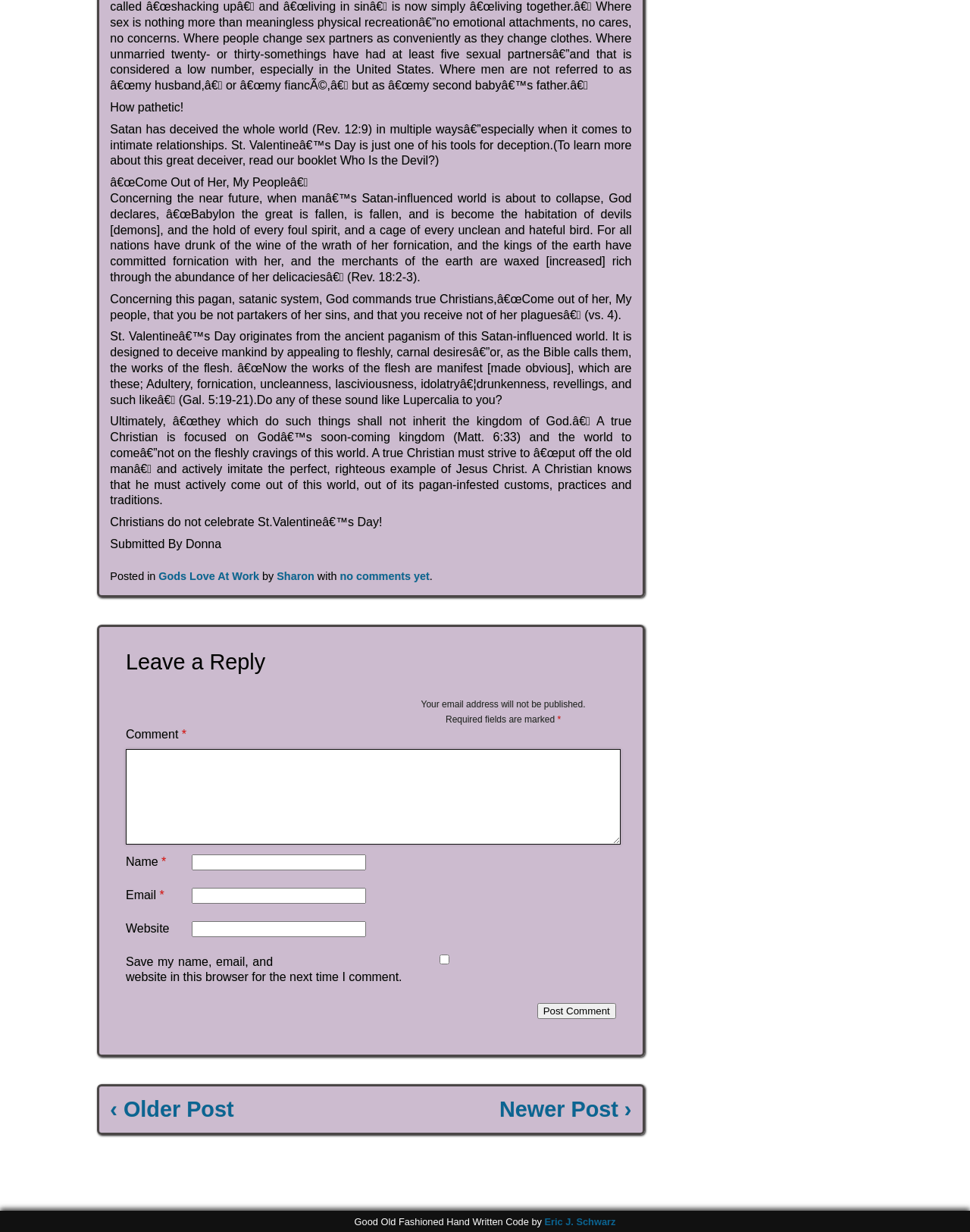Please provide a detailed answer to the question below based on the screenshot: 
What is the warning given to true Christians in the article?

The article warns true Christians to come out of the pagan-infested world and its customs, practices, and traditions, citing Revelation 18:2-3 and emphasizing the importance of focusing on God's soon-coming kingdom.